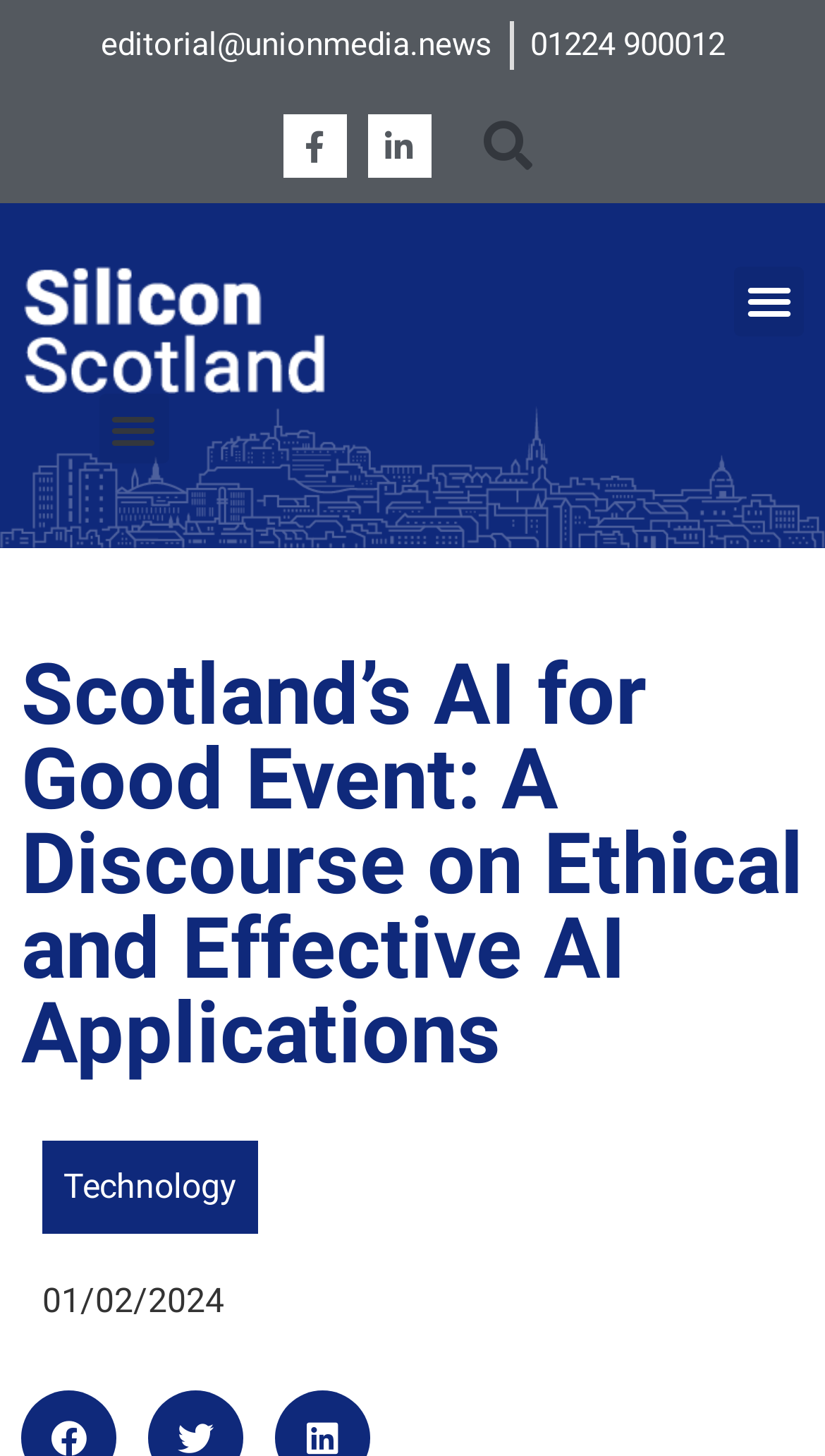Please identify the bounding box coordinates of the clickable region that I should interact with to perform the following instruction: "Open Instagram". The coordinates should be expressed as four float numbers between 0 and 1, i.e., [left, top, right, bottom].

None